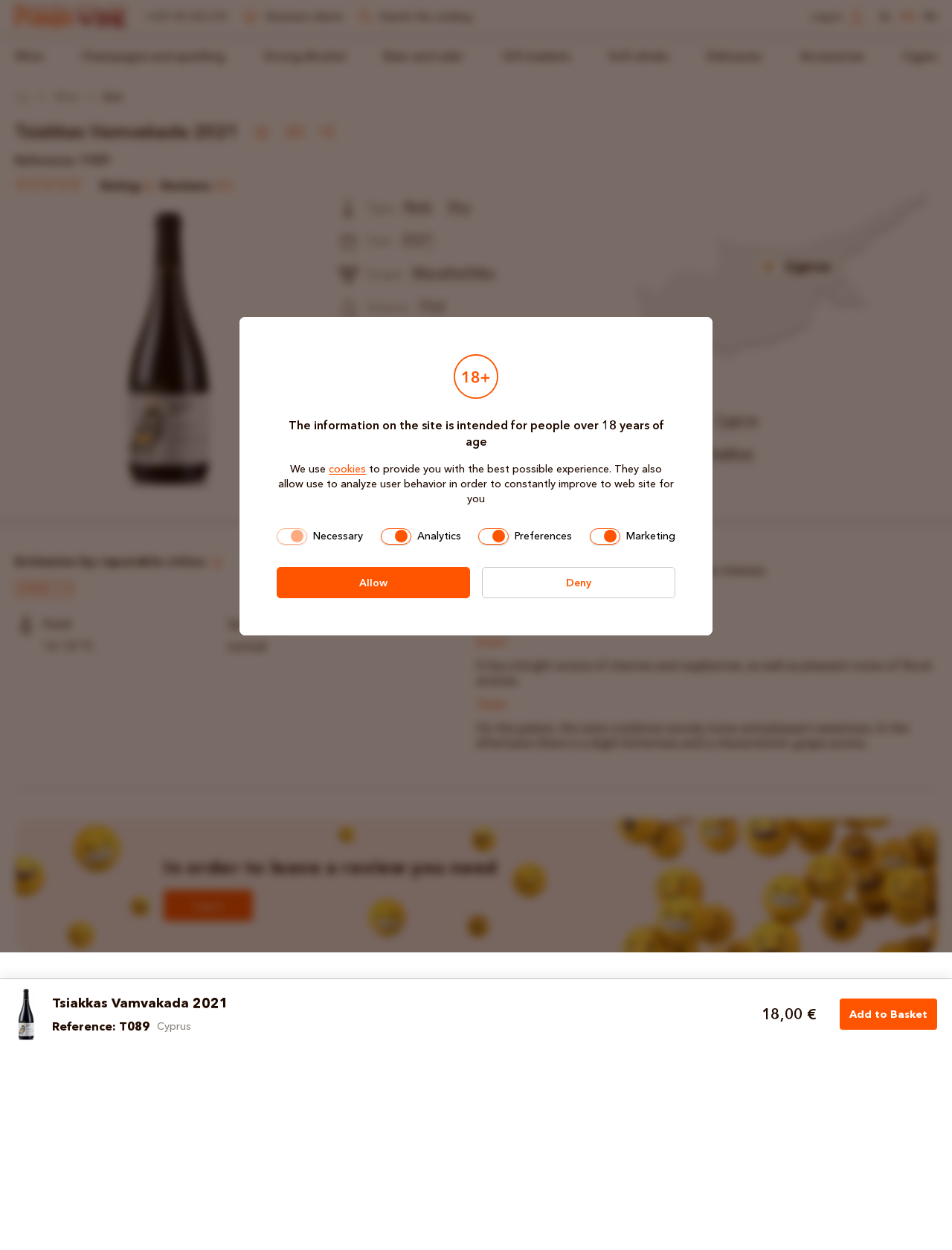What is the price of Tsiakkas Vamvakada 2021?
Provide a well-explained and detailed answer to the question.

Although the webpage mentions 'Buy Tsiakkas Vamvakada 2021 - price for Tsiakkas Vamvakada 2021 on the puninwine.com', it does not explicitly state the price of the product.